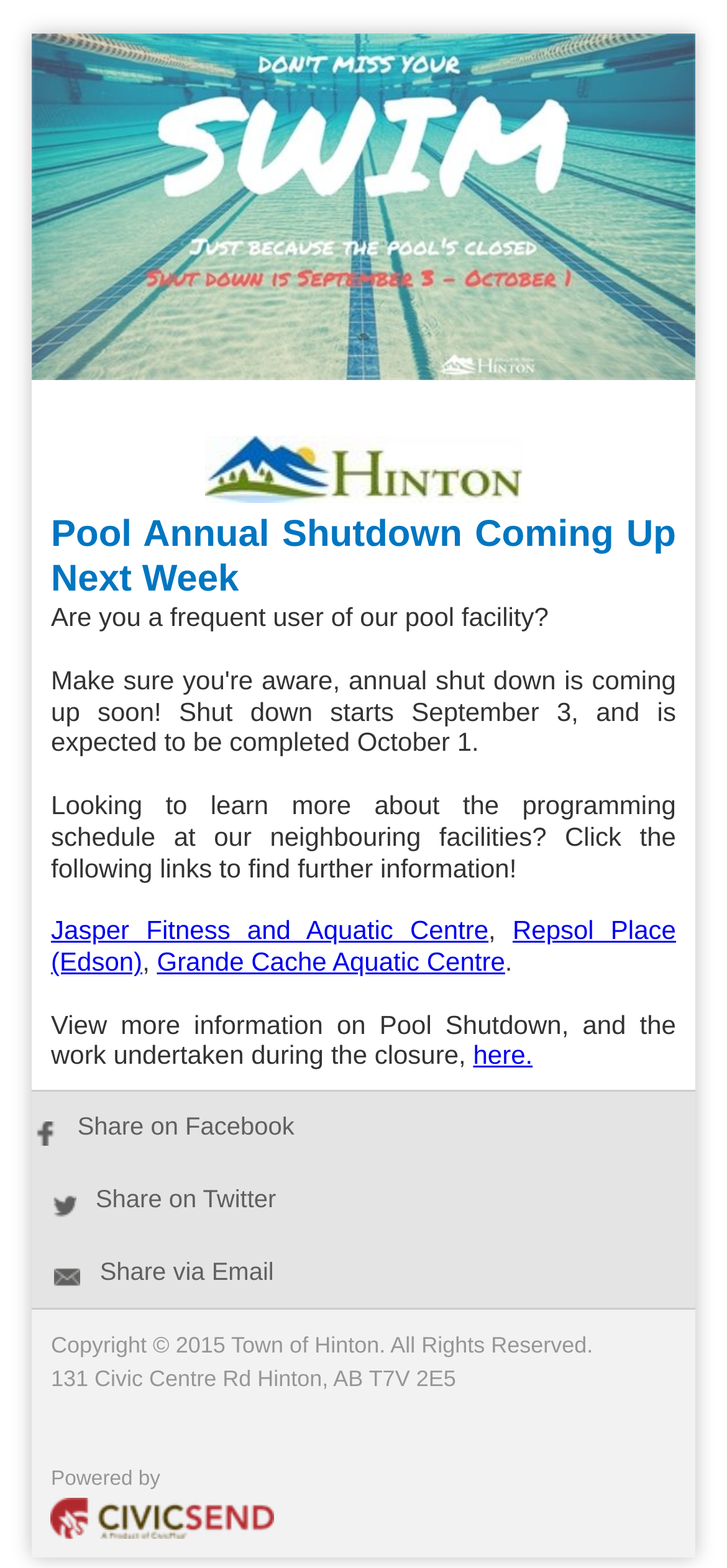Please provide a detailed answer to the question below based on the screenshot: 
What is the purpose of the pool shutdown?

Based on the webpage content, it is mentioned that the pool shutdown is coming up soon, and it is expected to be completed on October 1. This implies that the shutdown is for annual maintenance or repairs, which is a common practice to ensure the pool's safety and functionality.